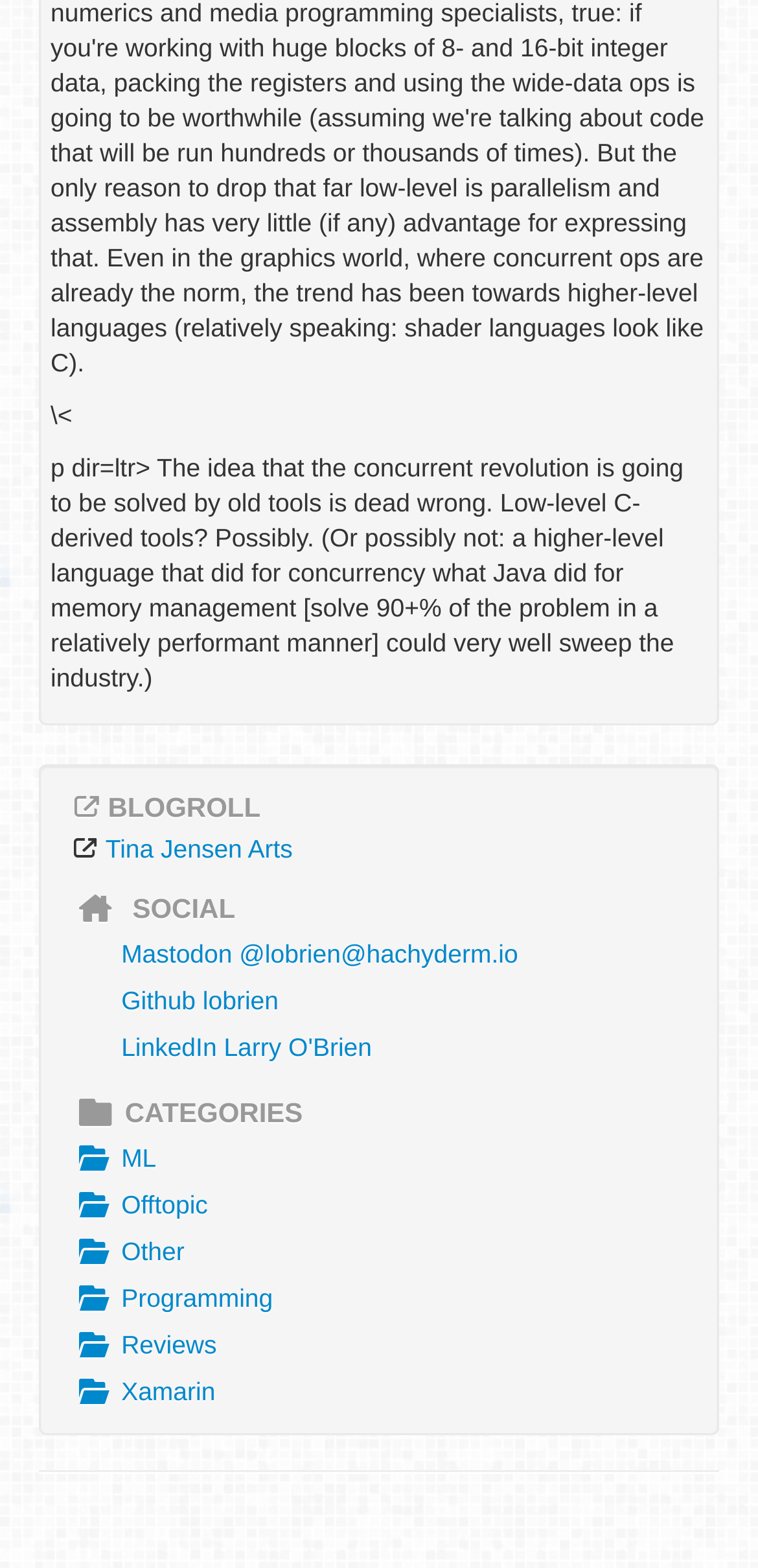Please locate the bounding box coordinates for the element that should be clicked to achieve the following instruction: "Go to Mastodon profile". Ensure the coordinates are given as four float numbers between 0 and 1, i.e., [left, top, right, bottom].

[0.054, 0.593, 0.946, 0.623]